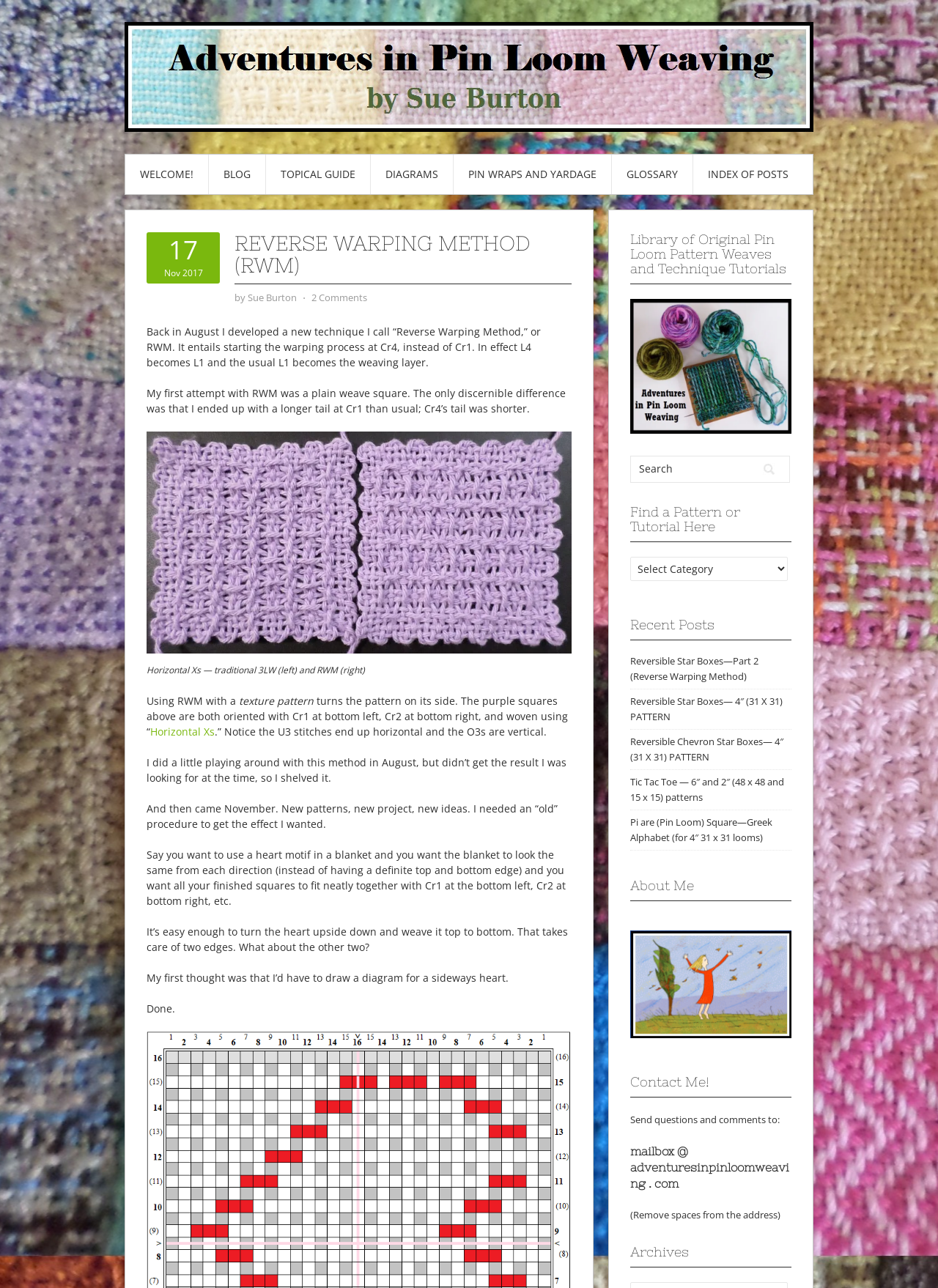Please find the bounding box for the UI element described by: "17Nov 2017".

[0.156, 0.185, 0.234, 0.216]